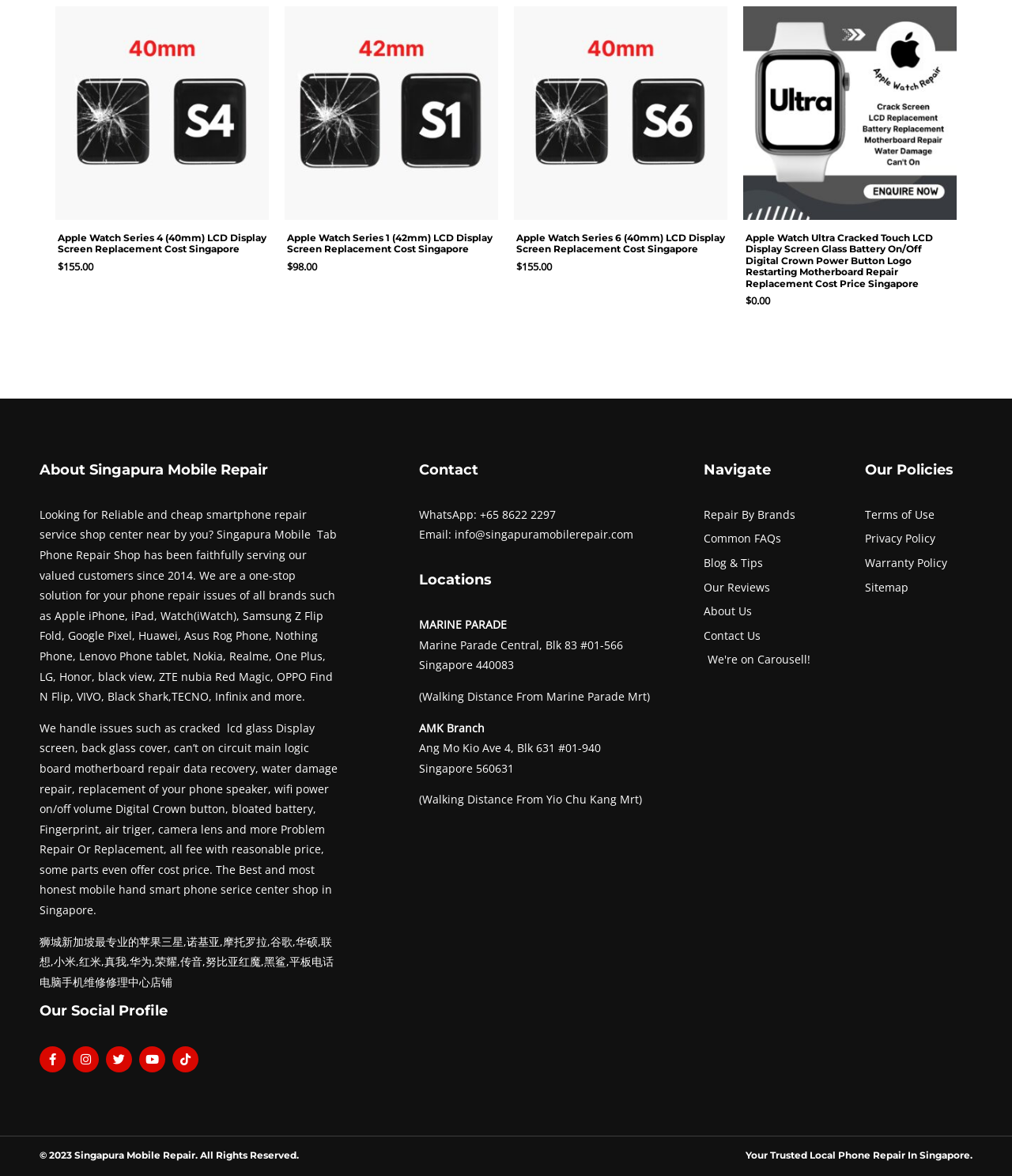Provide a thorough and detailed response to the question by examining the image: 
What is the price of Apple Watch Series 4 (40mm) LCD Display Screen Replacement?

I found the answer by looking at the link 'Apple Watch Series 4 (40mm) LCD Display Screen Replacement Cost Singapore' and its corresponding StaticText '$155.00'.